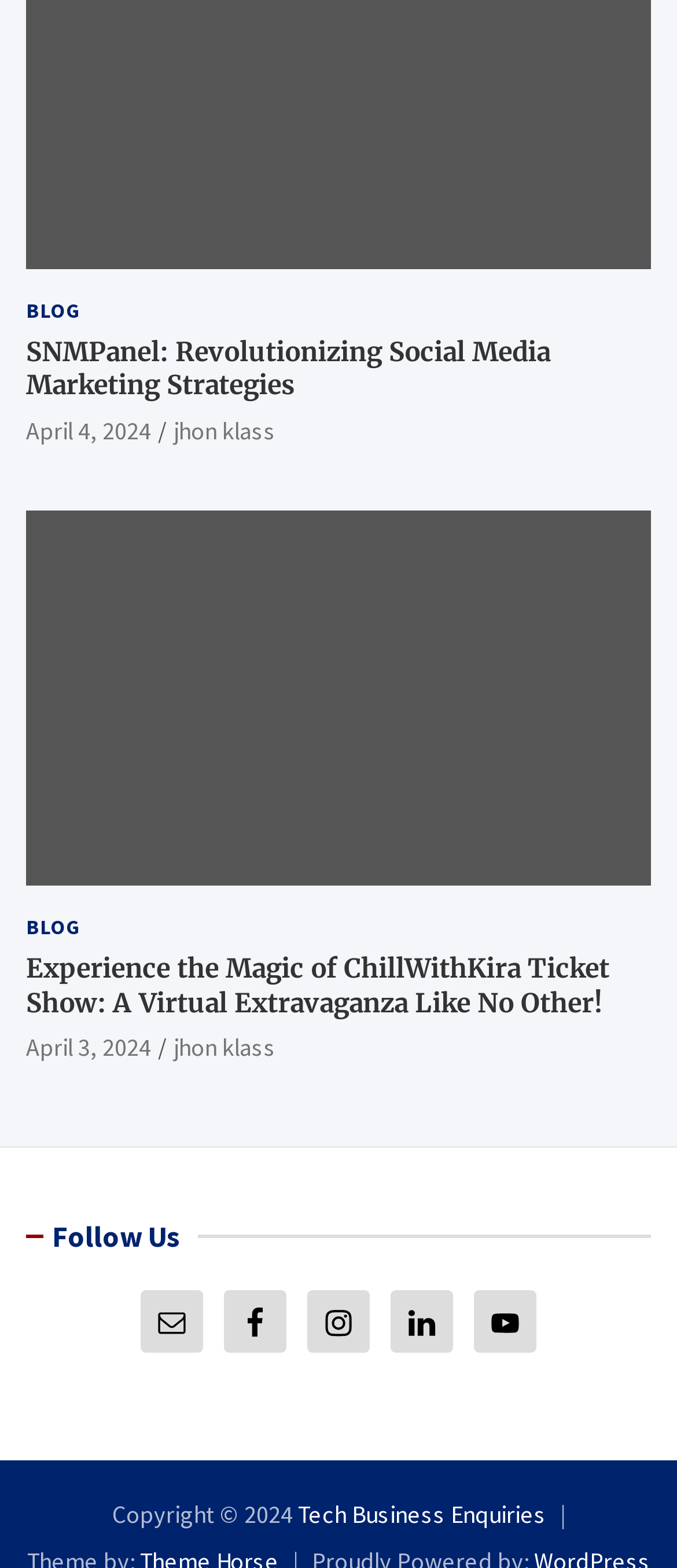Specify the bounding box coordinates of the area that needs to be clicked to achieve the following instruction: "Visit the 'Tech Business Enquiries' page".

[0.44, 0.956, 0.806, 0.976]